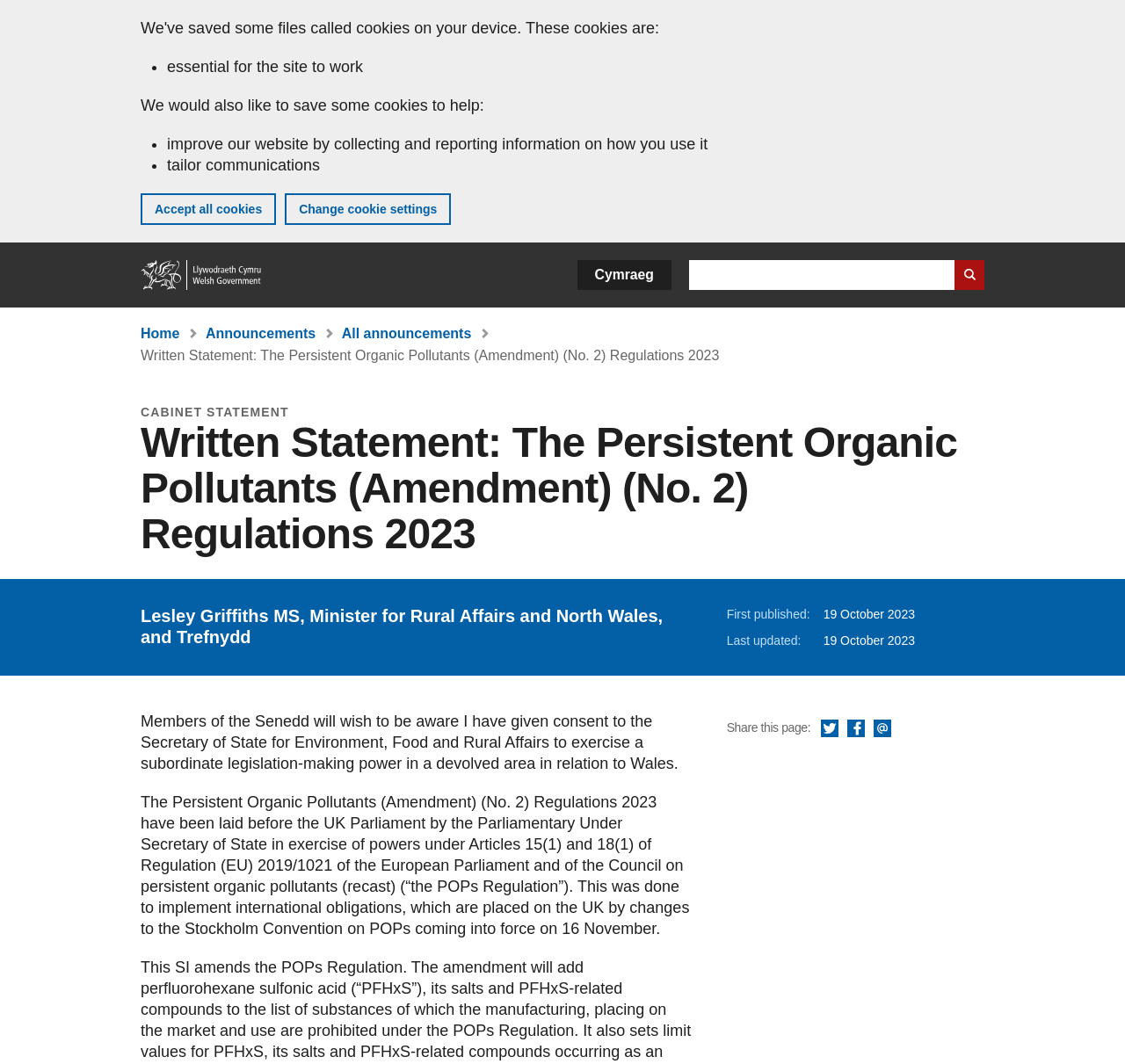Could you highlight the region that needs to be clicked to execute the instruction: "Go to Home"?

[0.125, 0.244, 0.234, 0.273]